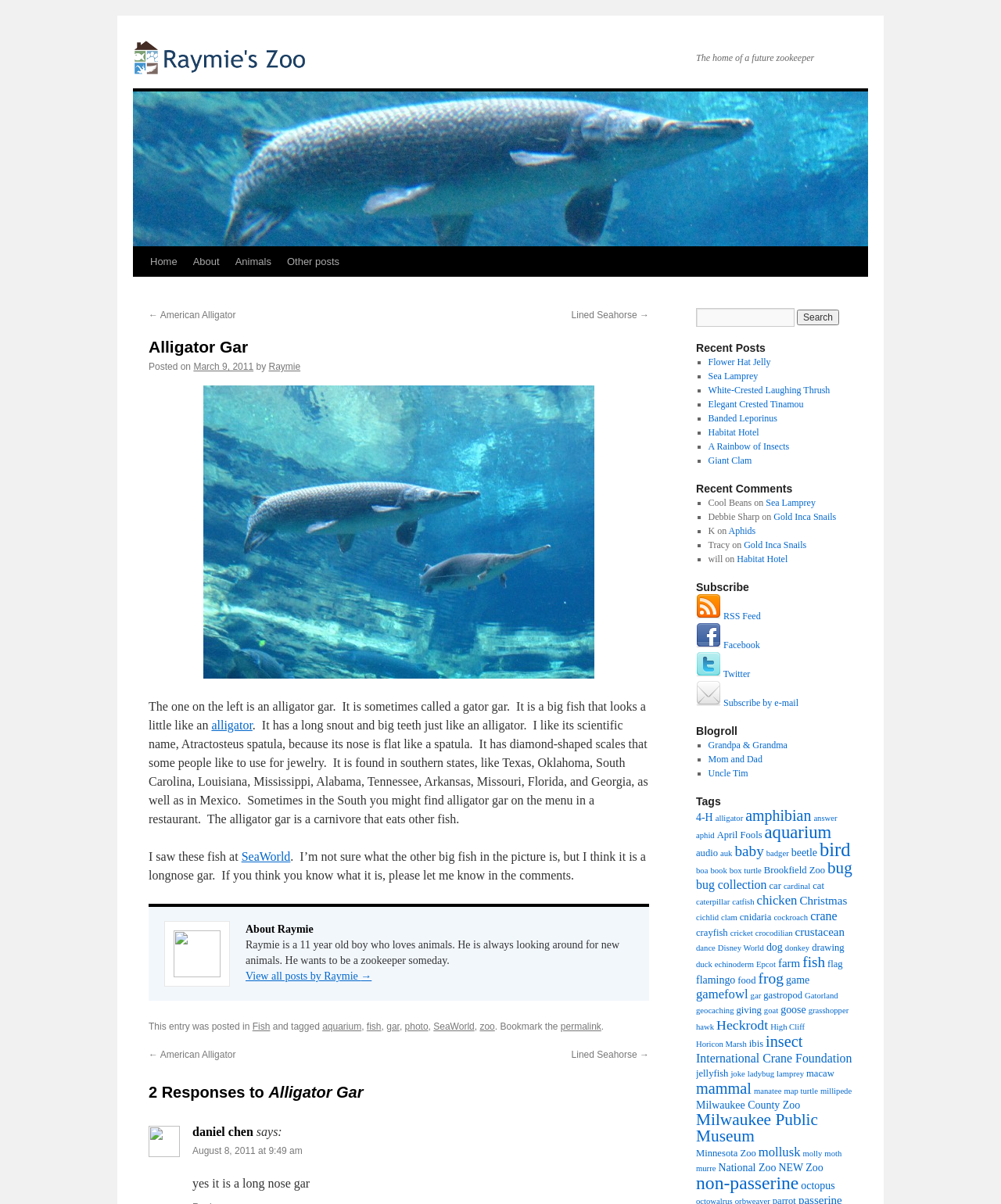Specify the bounding box coordinates of the element's region that should be clicked to achieve the following instruction: "Click the 'Home' link". The bounding box coordinates consist of four float numbers between 0 and 1, in the format [left, top, right, bottom].

[0.142, 0.205, 0.185, 0.23]